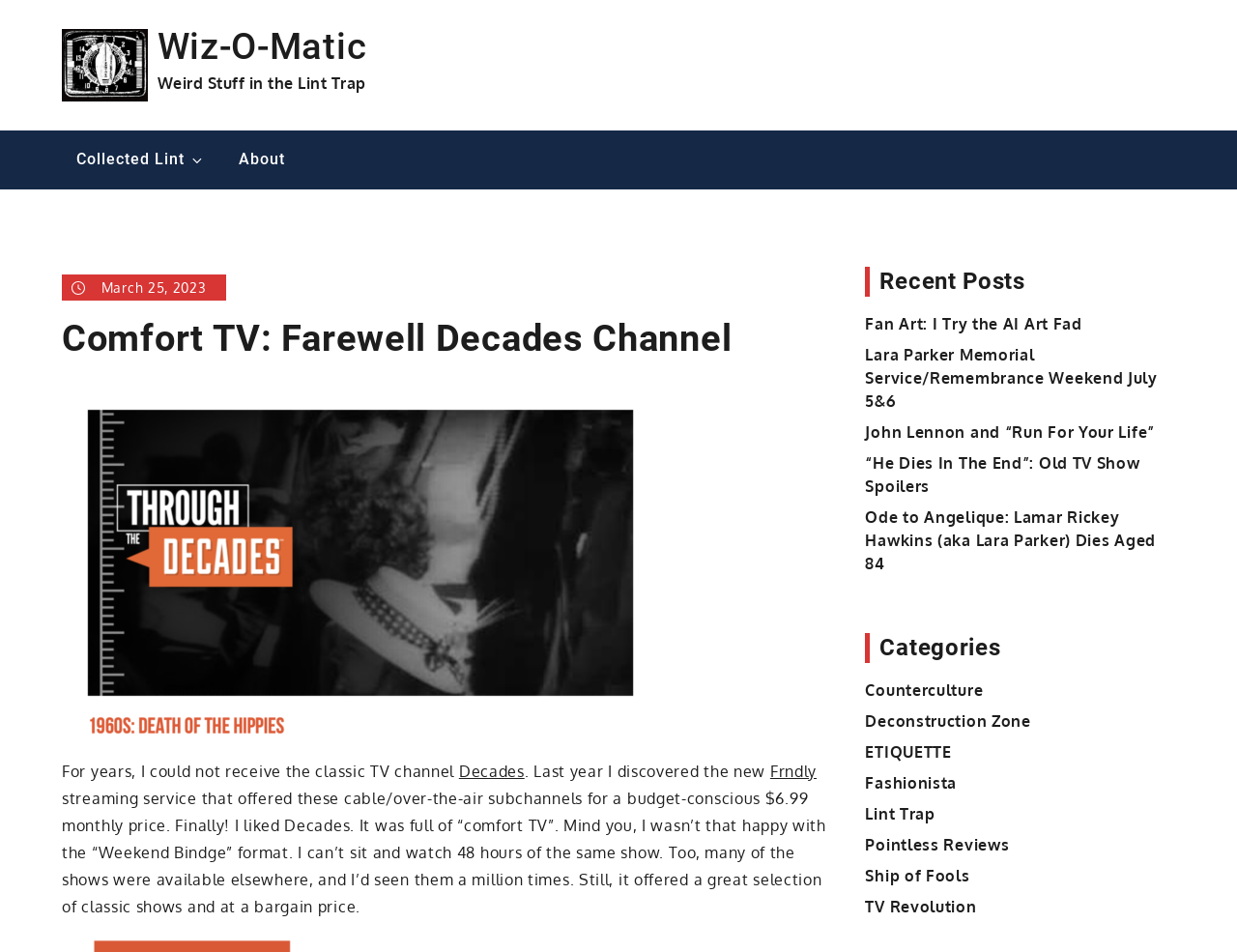What is the title of the article?
Please answer the question as detailed as possible based on the image.

I found the title of the article by looking at the heading element with ID 231, which contains the text 'Comfort TV: Farewell Decades Channel'. This text is also present in the link element with ID 232, which suggests that it is the title of the article.